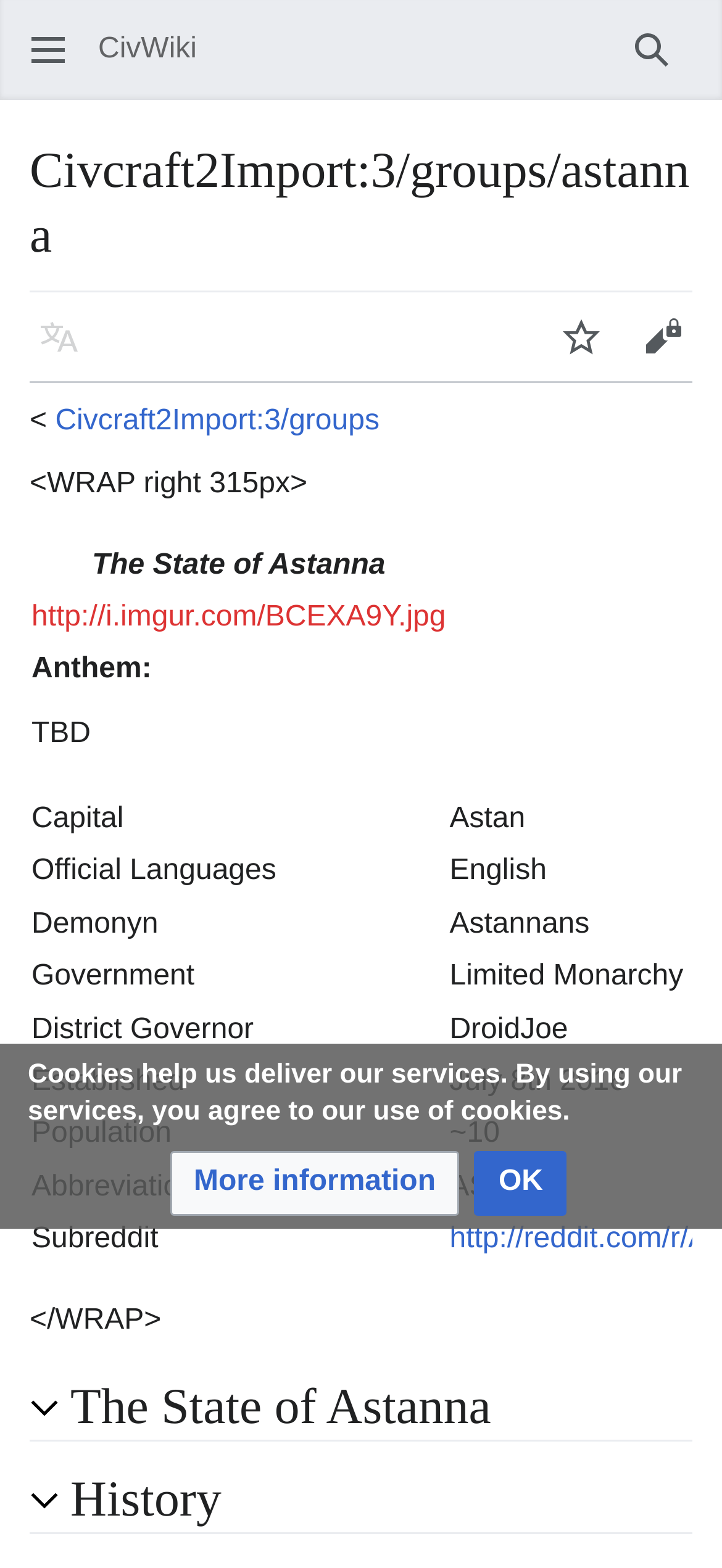Find the bounding box of the UI element described as: "Alex Carter". The bounding box coordinates should be given as four float values between 0 and 1, i.e., [left, top, right, bottom].

None